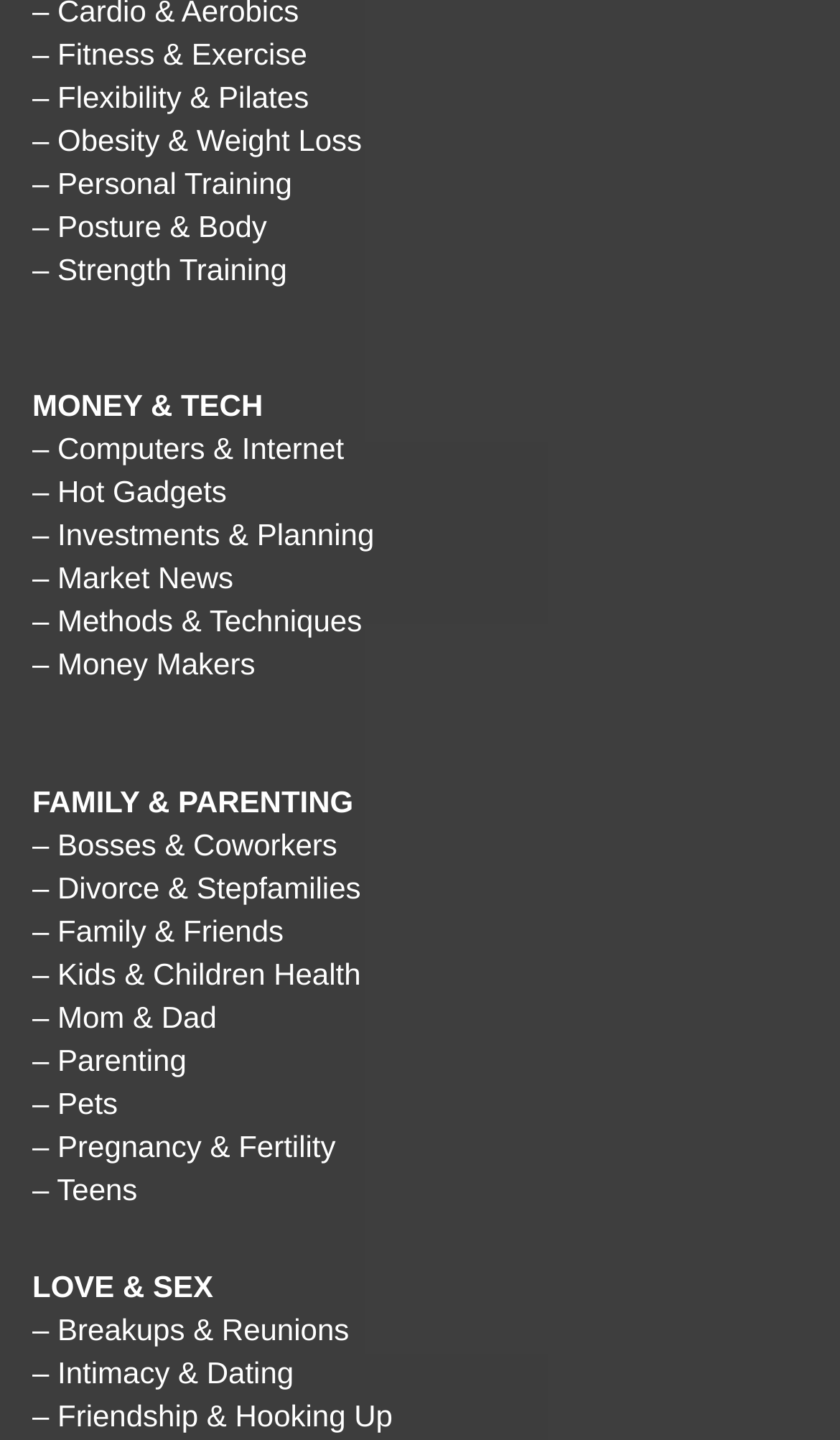Based on what you see in the screenshot, provide a thorough answer to this question: What is the first subcategory under 'FITNESS & EXERCISE'?

By looking at the webpage, I can see that the first subcategory under 'FITNESS & EXERCISE' is 'Fitness & Exercise' itself, which is listed at the top of the category.